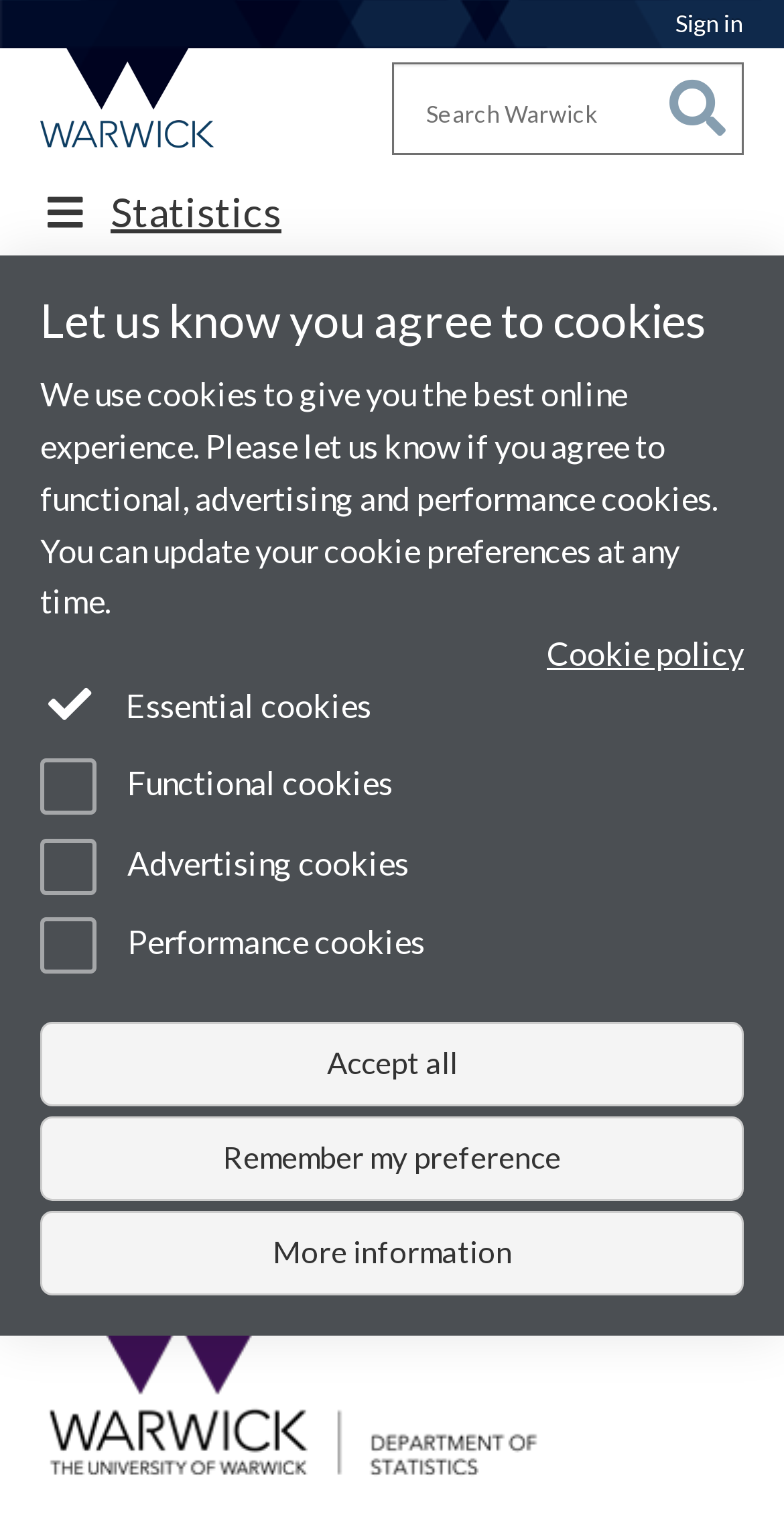What is the name of the department whose logo is displayed on the page?
Based on the screenshot, answer the question with a single word or phrase.

Dept of Statistics